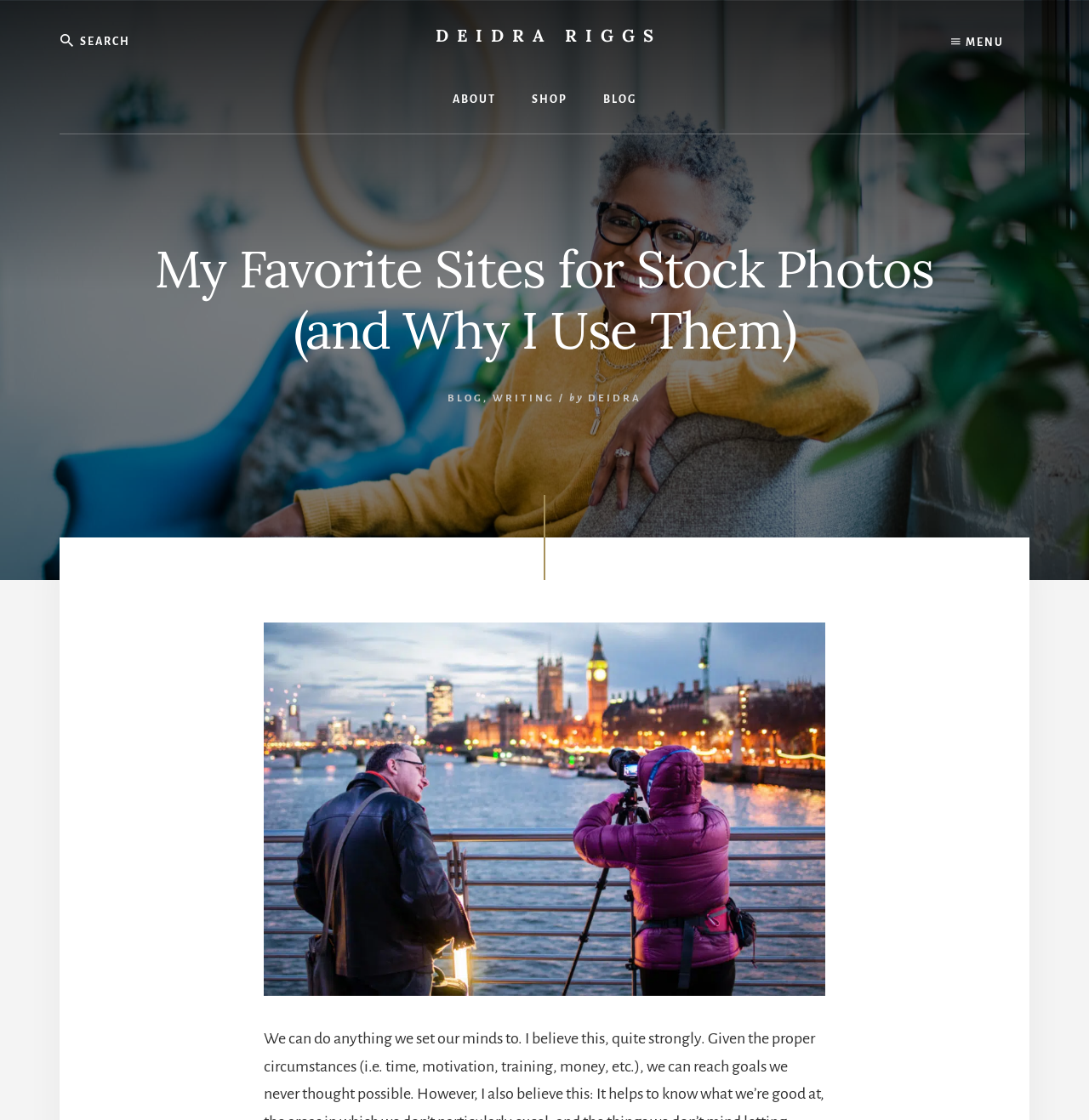Answer succinctly with a single word or phrase:
What is the category of the blog post?

Writing